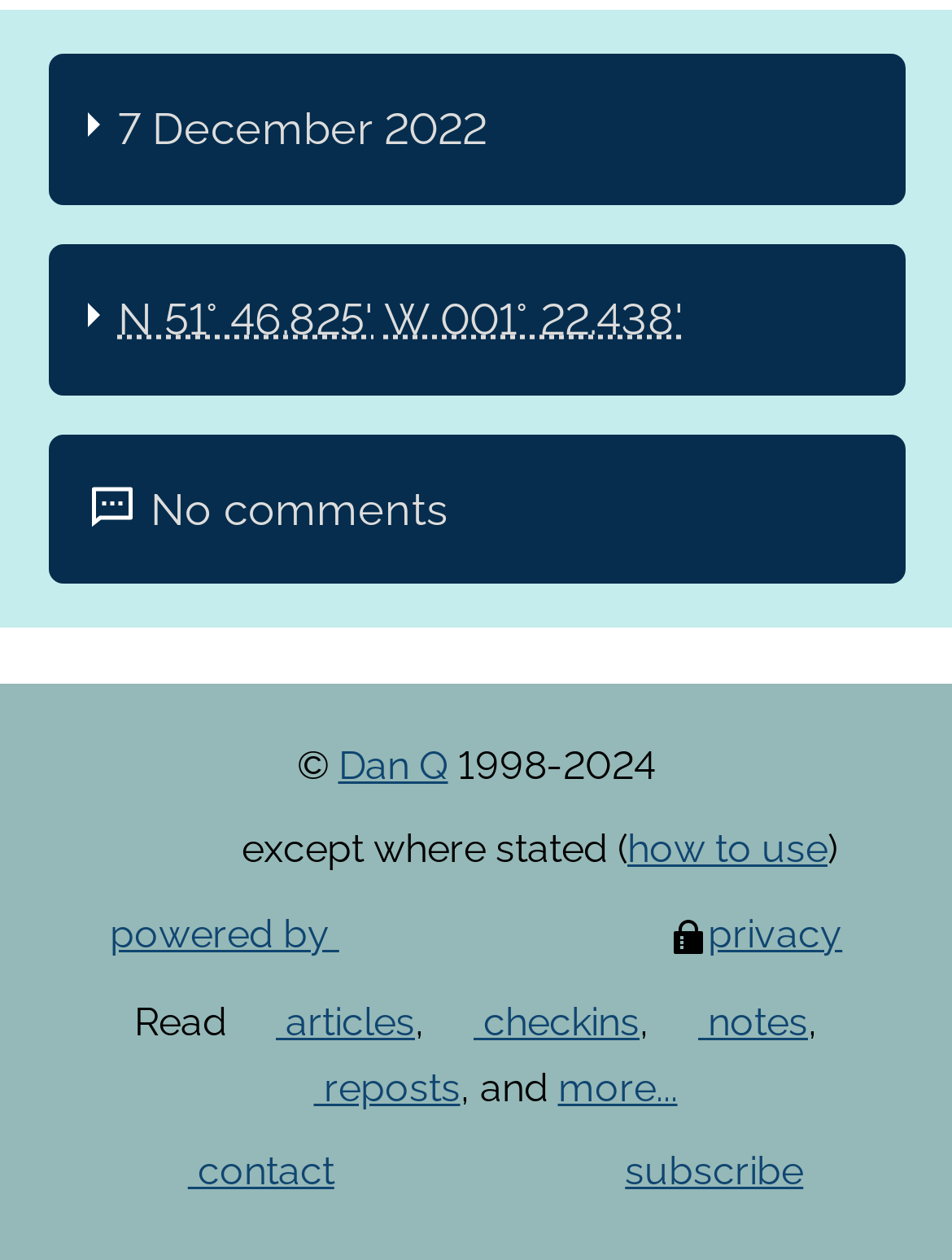Based on the element description Privacy Policy, identify the bounding box coordinates for the UI element. The coordinates should be in the format (top-left x, top-left y, bottom-right x, bottom-right y) and within the 0 to 1 range.

None